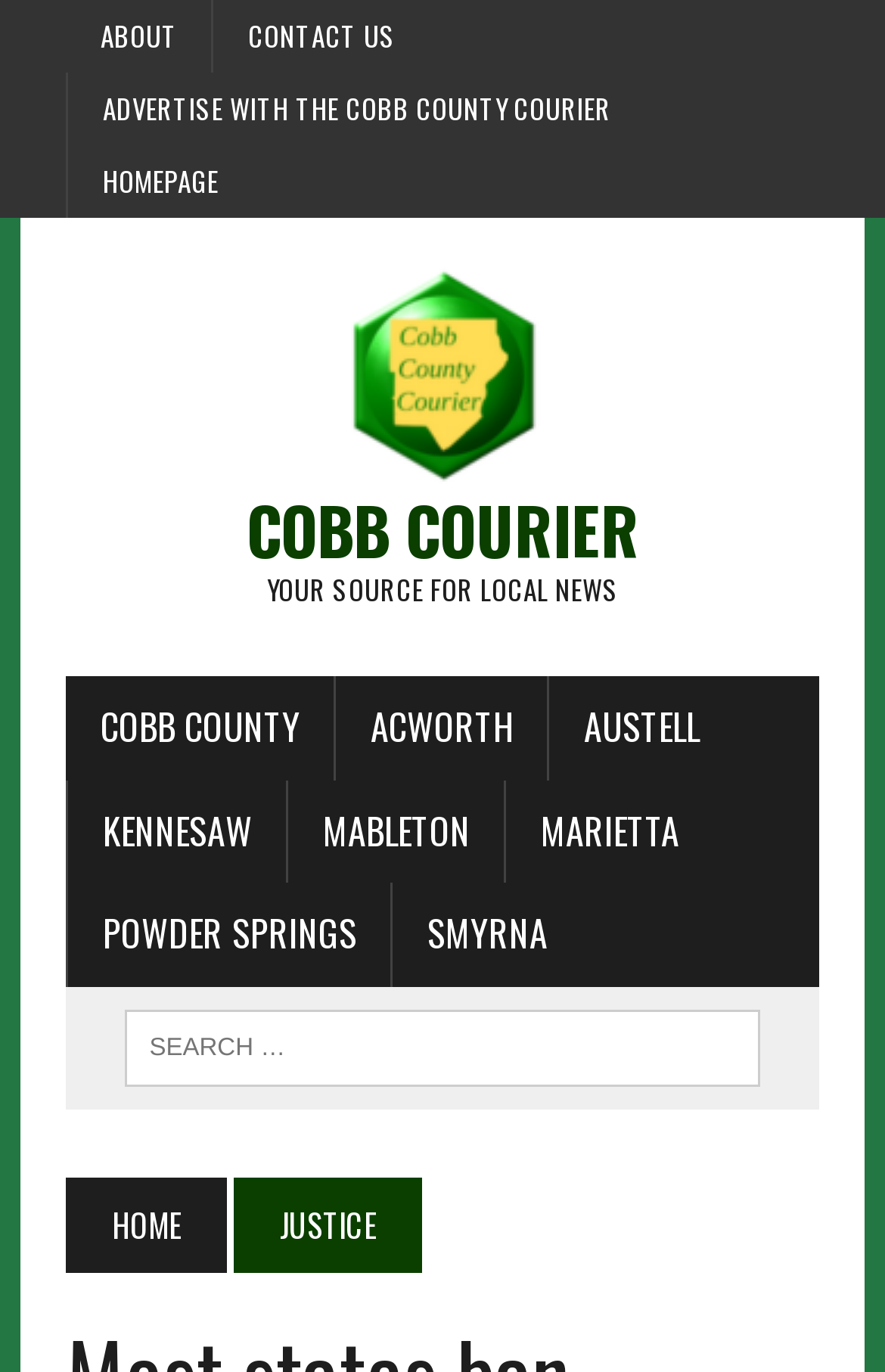Identify the bounding box for the UI element described as: "Cobb County". The coordinates should be four float numbers between 0 and 1, i.e., [left, top, right, bottom].

[0.075, 0.493, 0.378, 0.568]